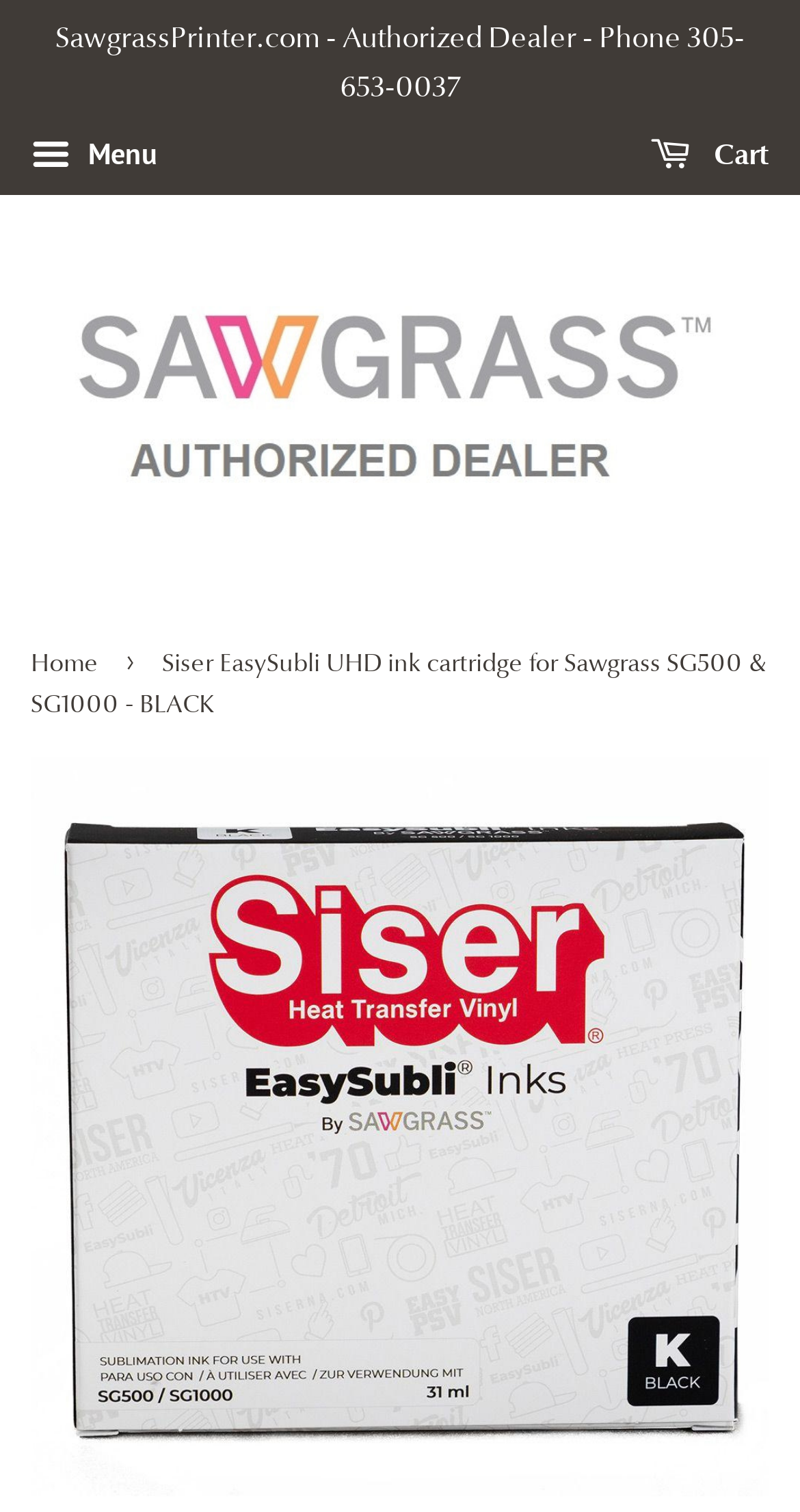What is the color of the ink cartridge? Observe the screenshot and provide a one-word or short phrase answer.

BLACK